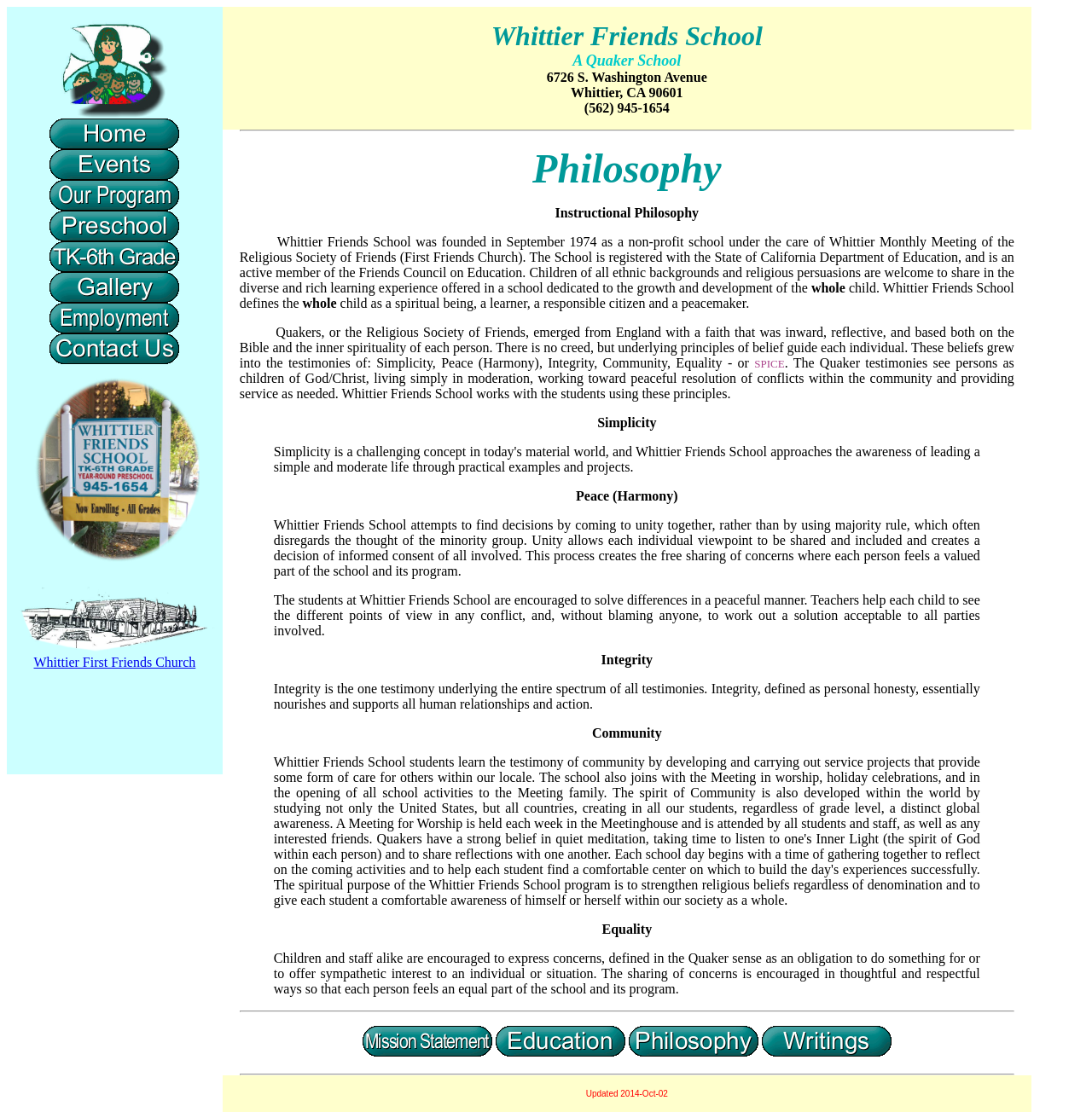Bounding box coordinates are specified in the format (top-left x, top-left y, bottom-right x, bottom-right y). All values are floating point numbers bounded between 0 and 1. Please provide the bounding box coordinate of the region this sentence describes: alt="Our Program"

[0.046, 0.179, 0.164, 0.192]